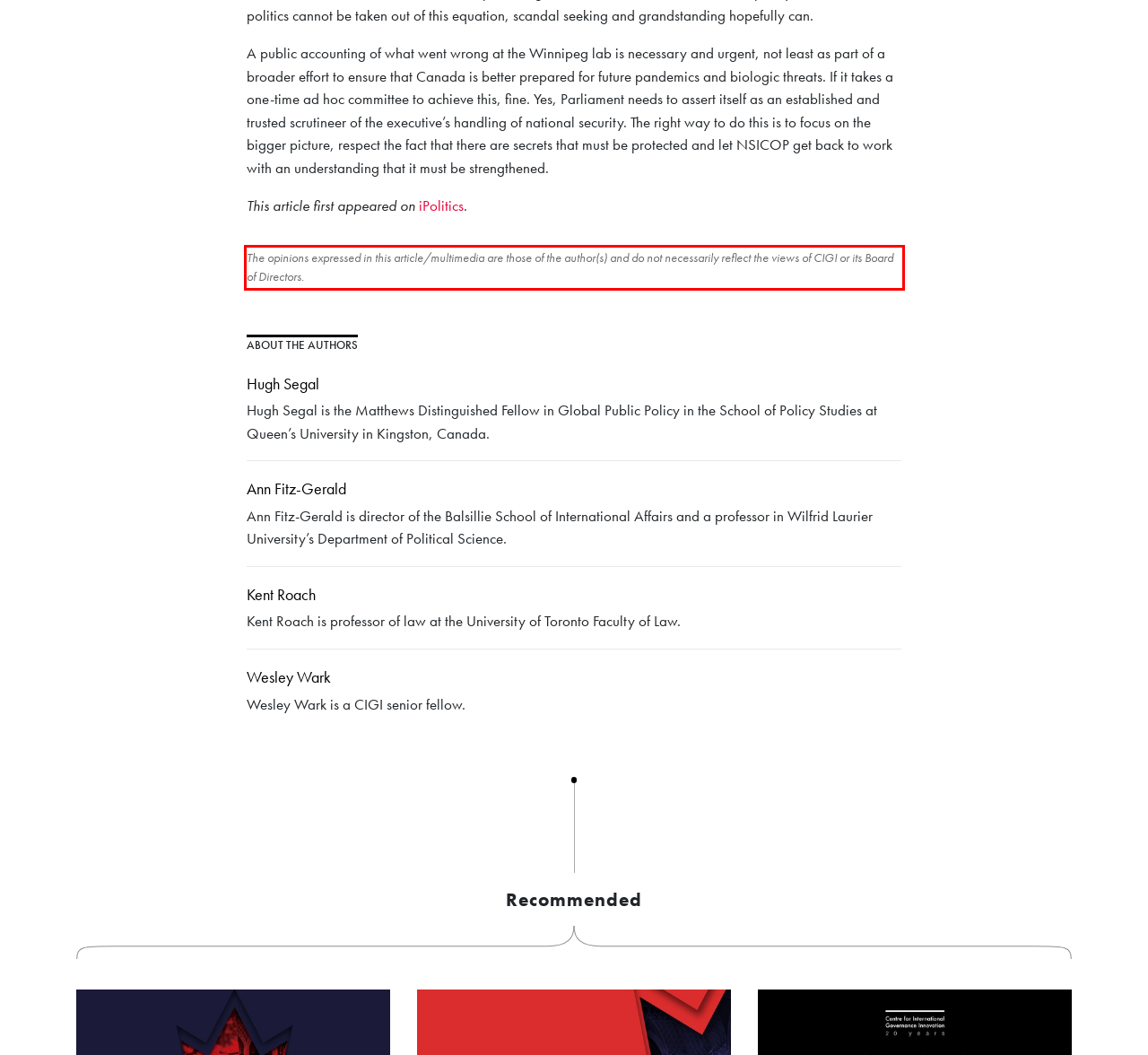Identify the text inside the red bounding box in the provided webpage screenshot and transcribe it.

The opinions expressed in this article/multimedia are those of the author(s) and do not necessarily reflect the views of CIGI or its Board of Directors.